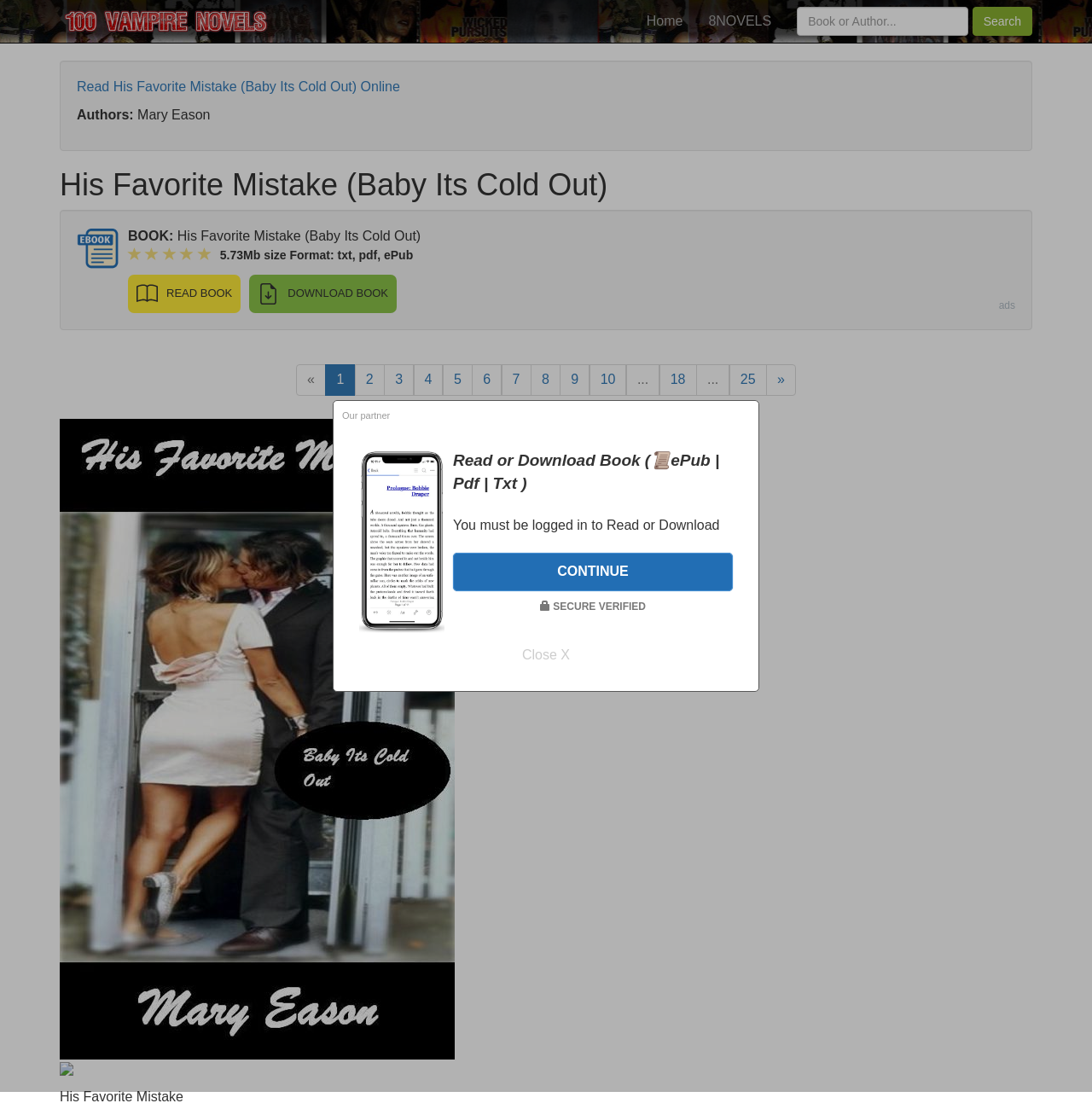Please identify the coordinates of the bounding box that should be clicked to fulfill this instruction: "Read His Favorite Mistake (Baby Its Cold Out) online".

[0.07, 0.072, 0.366, 0.085]